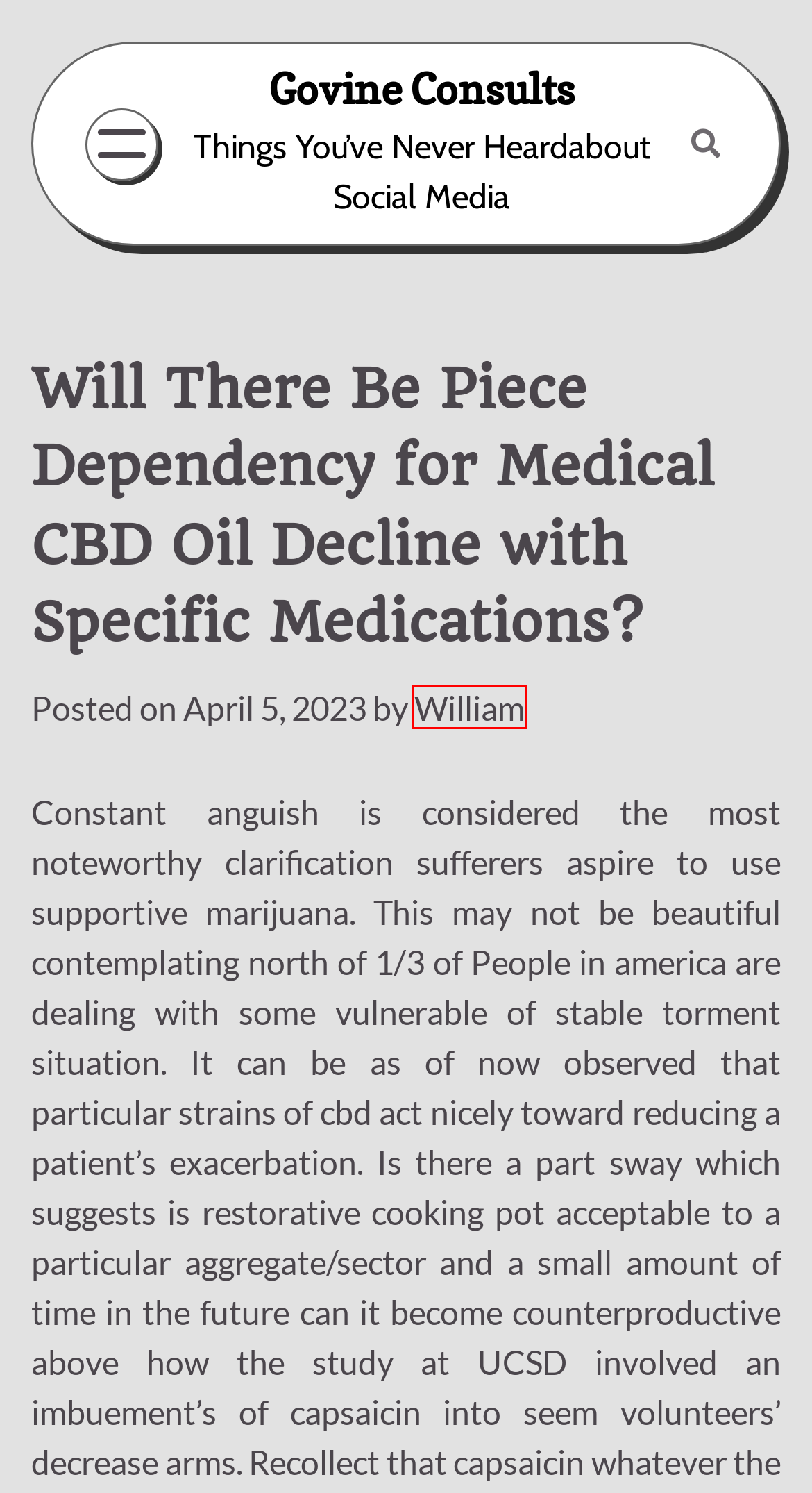You are provided with a screenshot of a webpage that includes a red rectangle bounding box. Please choose the most appropriate webpage description that matches the new webpage after clicking the element within the red bounding box. Here are the candidates:
A. December 2022 – Govine Consults
B. Redesigning Your Financial Landscape – Innovative Credit Consolidation Solutions – Govine Consults
C. William – Govine Consults
D. Communication – Govine Consults
E. March 2023 – Govine Consults
F. Govine Consults – Things You’ve Never Heardabout Social Media
G. April 2023 – Govine Consults
H. From Cluttered to Chic – Coat Closet Renovation Ideas – Govine Consults

C